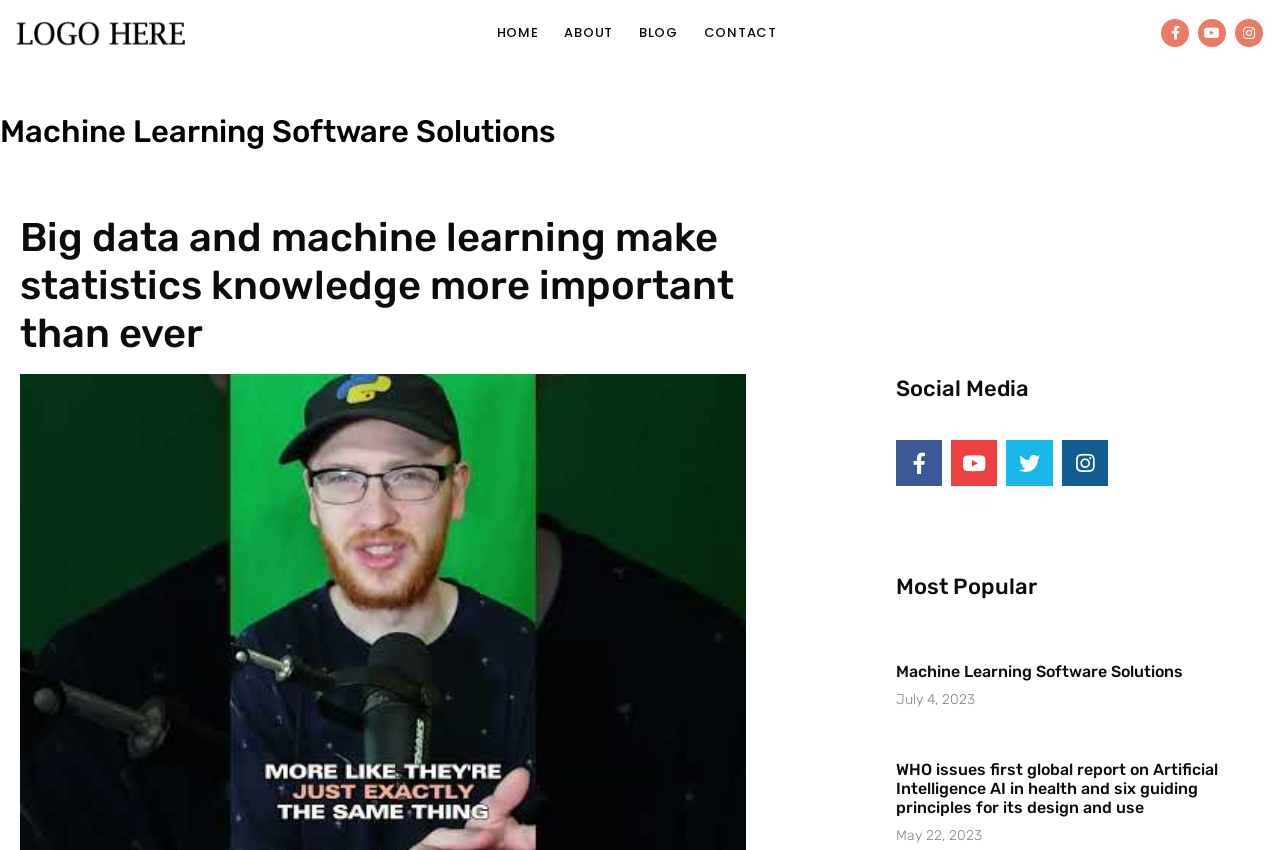Locate the bounding box coordinates of the element that needs to be clicked to carry out the instruction: "read about the strategist". The coordinates should be given as four float numbers ranging from 0 to 1, i.e., [left, top, right, bottom].

[0.435, 0.012, 0.485, 0.066]